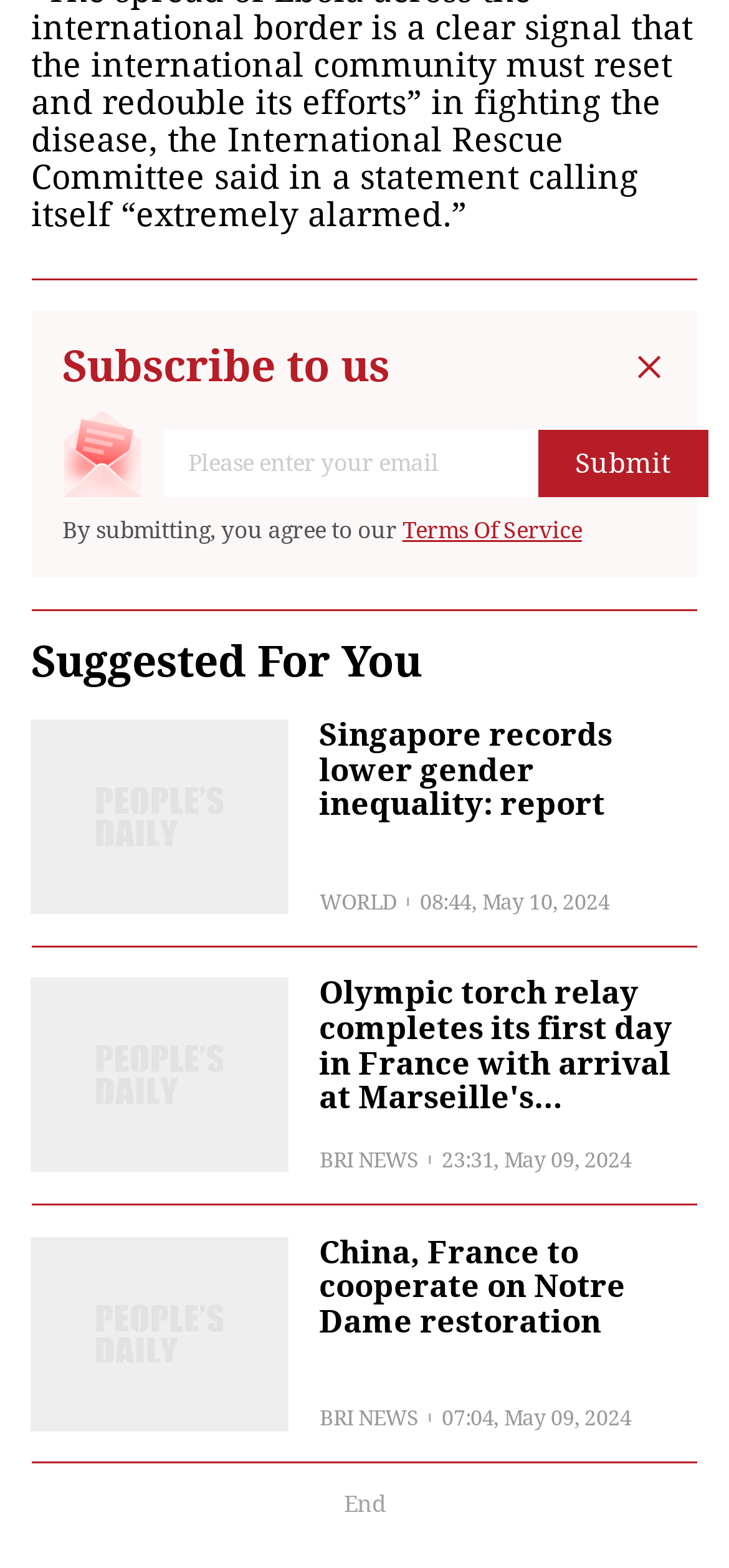Bounding box coordinates are to be given in the format (top-left x, top-left y, bottom-right x, bottom-right y). All values must be floating point numbers between 0 and 1. Provide the bounding box coordinate for the UI element described as: Terms Of Service

[0.552, 0.329, 0.798, 0.347]